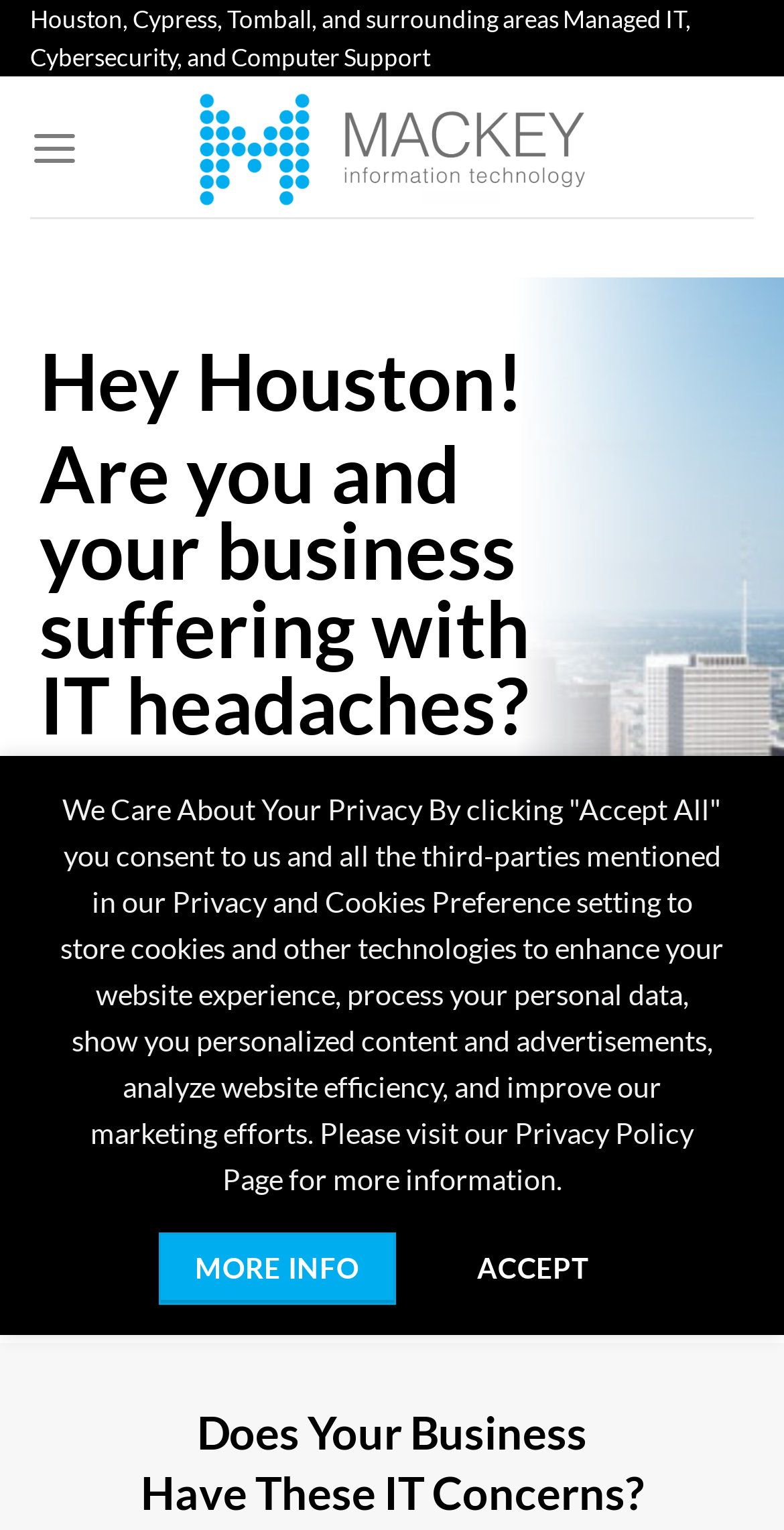What is the visual element on the webpage that sets the tone?
Based on the visual, give a brief answer using one word or a short phrase.

Aerial View of Downtown Houston